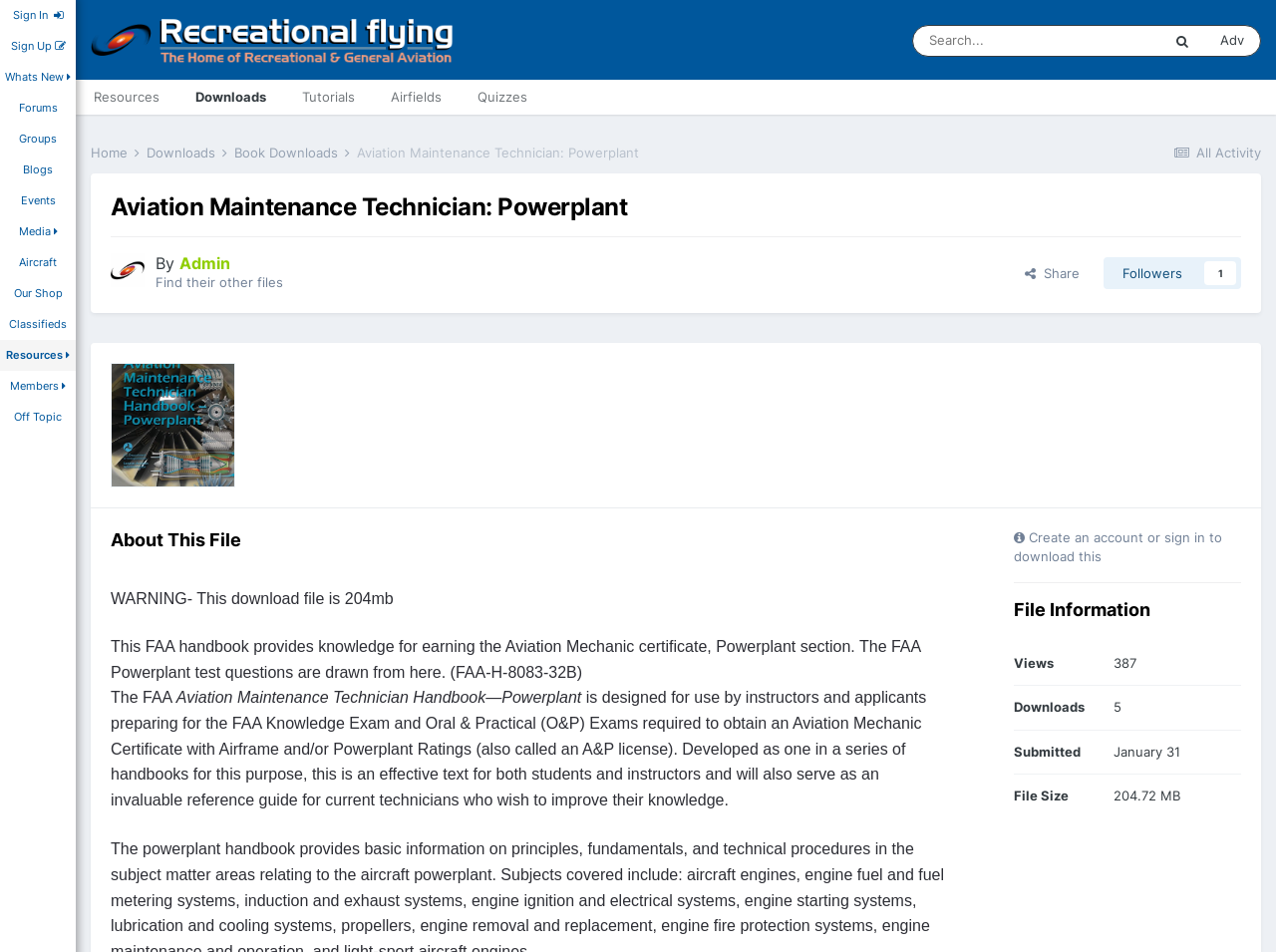Determine the bounding box coordinates of the area to click in order to meet this instruction: "Read the article by Izaak Crook".

None